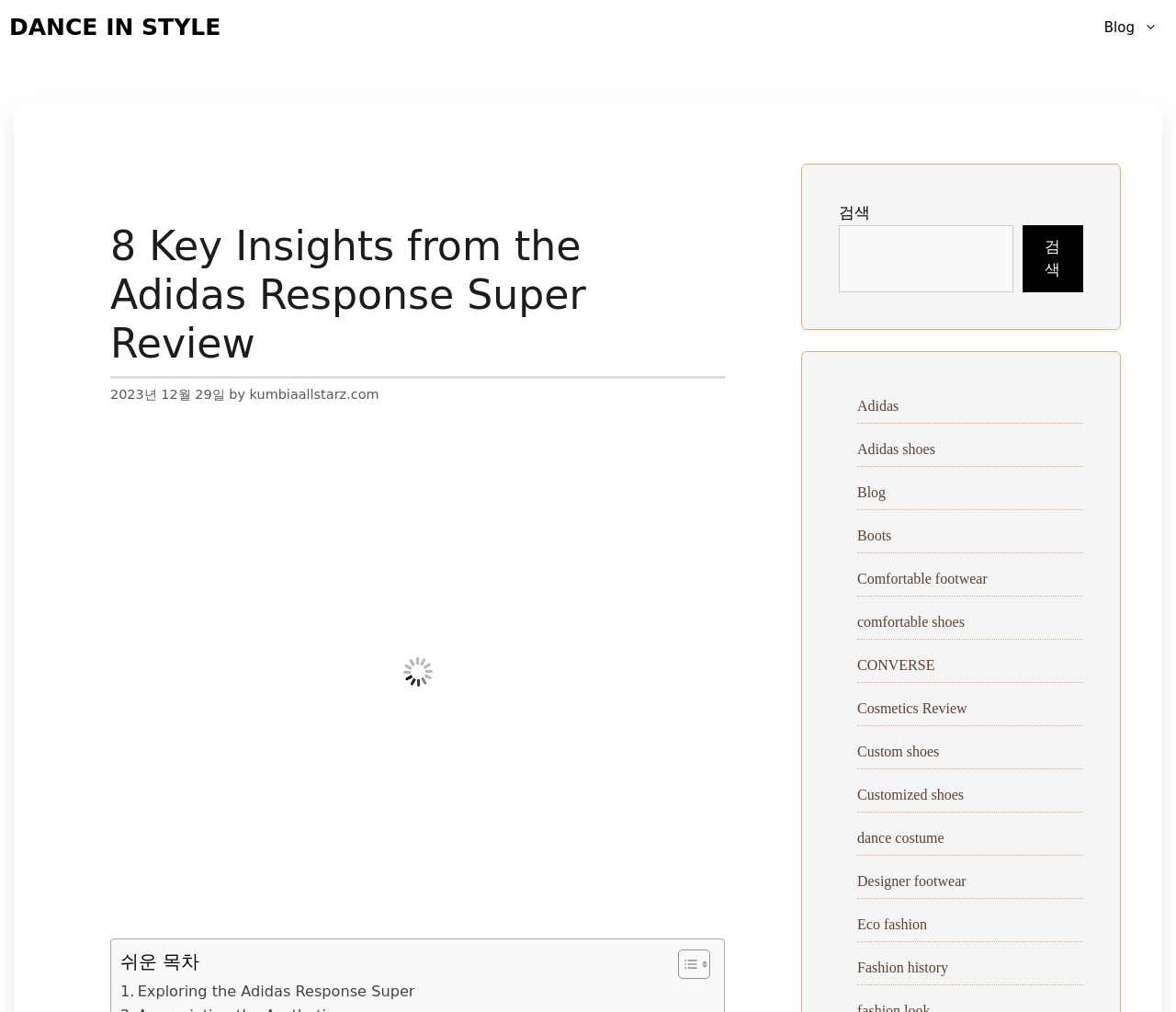Please identify and generate the text content of the webpage's main heading.

8 Key Insights from the Adidas Response Super Review